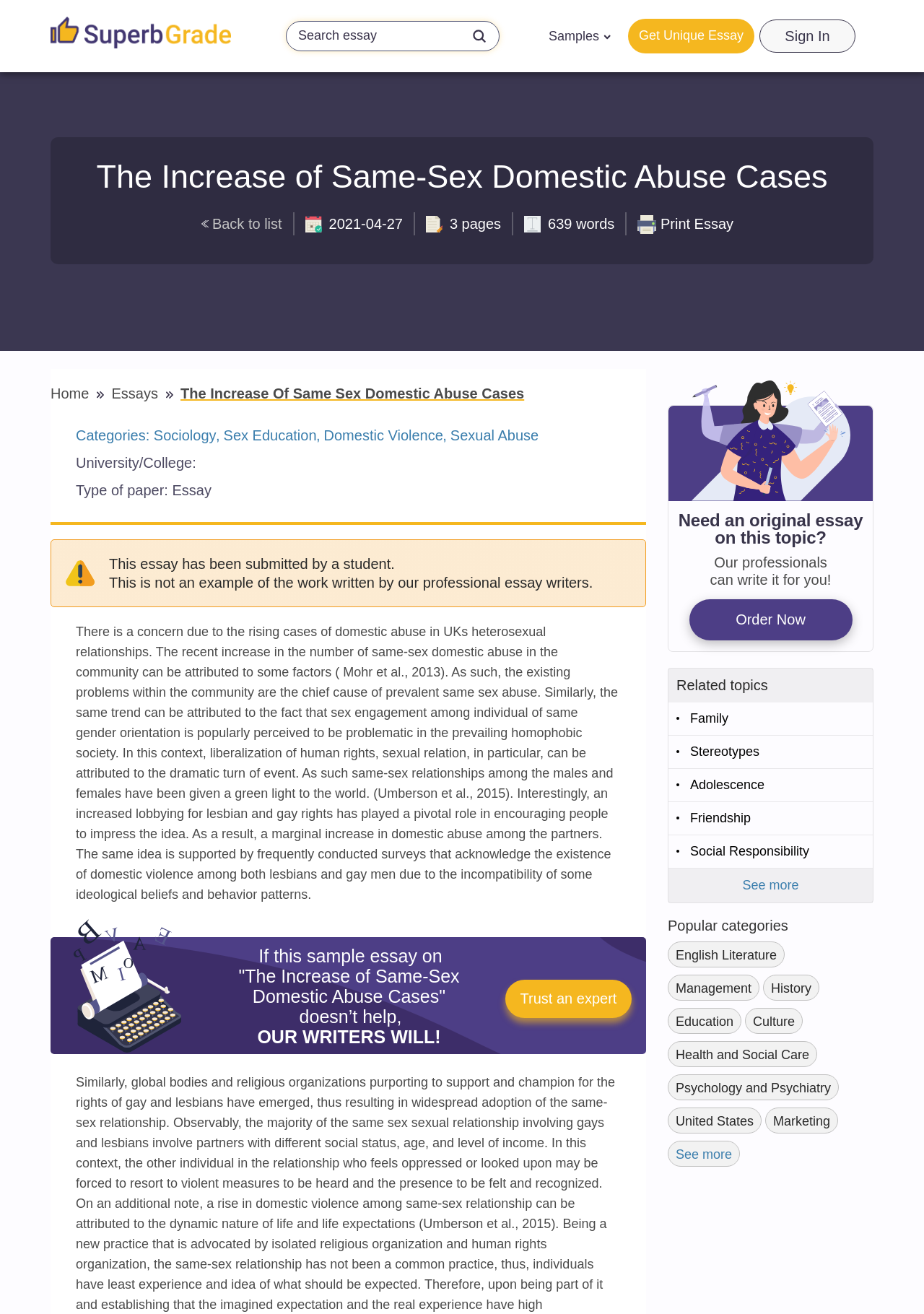Can you show the bounding box coordinates of the region to click on to complete the task described in the instruction: "Trust an expert"?

[0.547, 0.746, 0.684, 0.775]